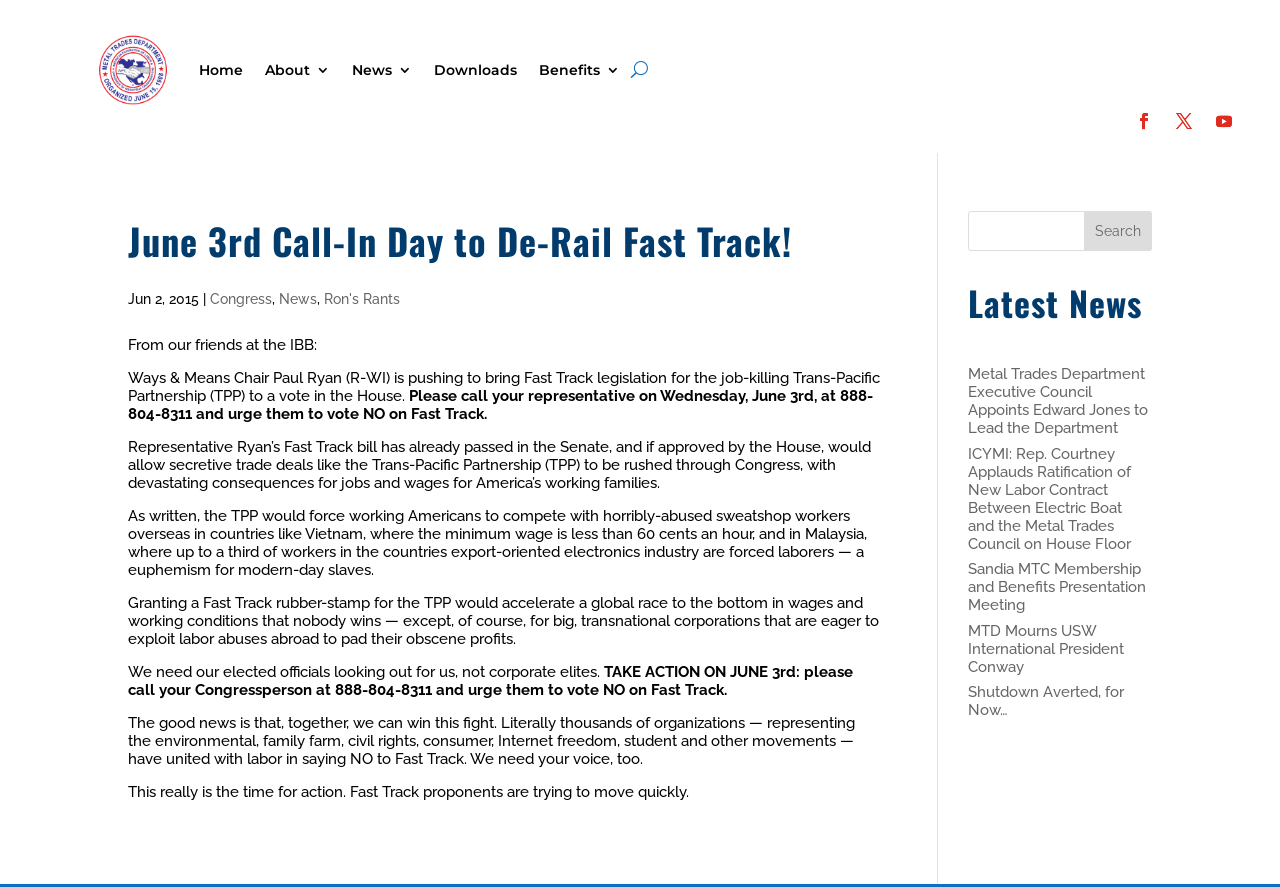Please analyze the image and give a detailed answer to the question:
What is the call to action on June 3rd?

I read the main article and found that it is urging readers to take action on June 3rd by calling their Congressperson at 888-804-8311 and asking them to vote NO on Fast Track.